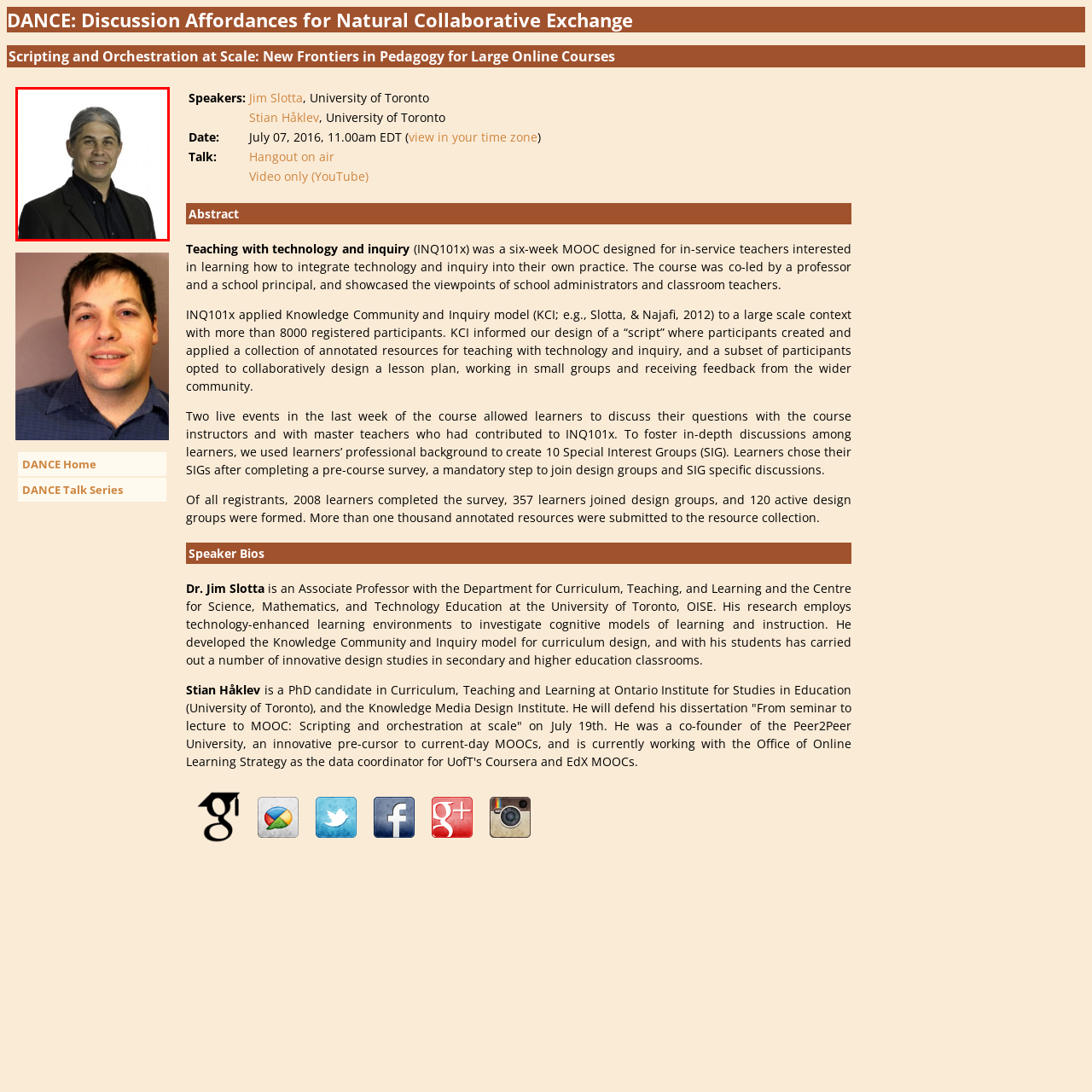Generate a thorough description of the part of the image enclosed by the red boundary.

The image features a professional headshot of an individual with long, silver hair, wearing a dark blazer over a black shirt. This image is associated with the DANCE Talk Series, specifically focusing on the discussion titled "Teaching with technology and inquiry" from the INQ101x course. This course was designed for in-service teachers to help them integrate modern technology and inquiry-based practices into their teaching methodologies. The speaker, whose identity is not specified in the image, is likely one of the notable figures contributing to educational innovation in this context, possibly involved in curriculum design or technology-enhanced learning.